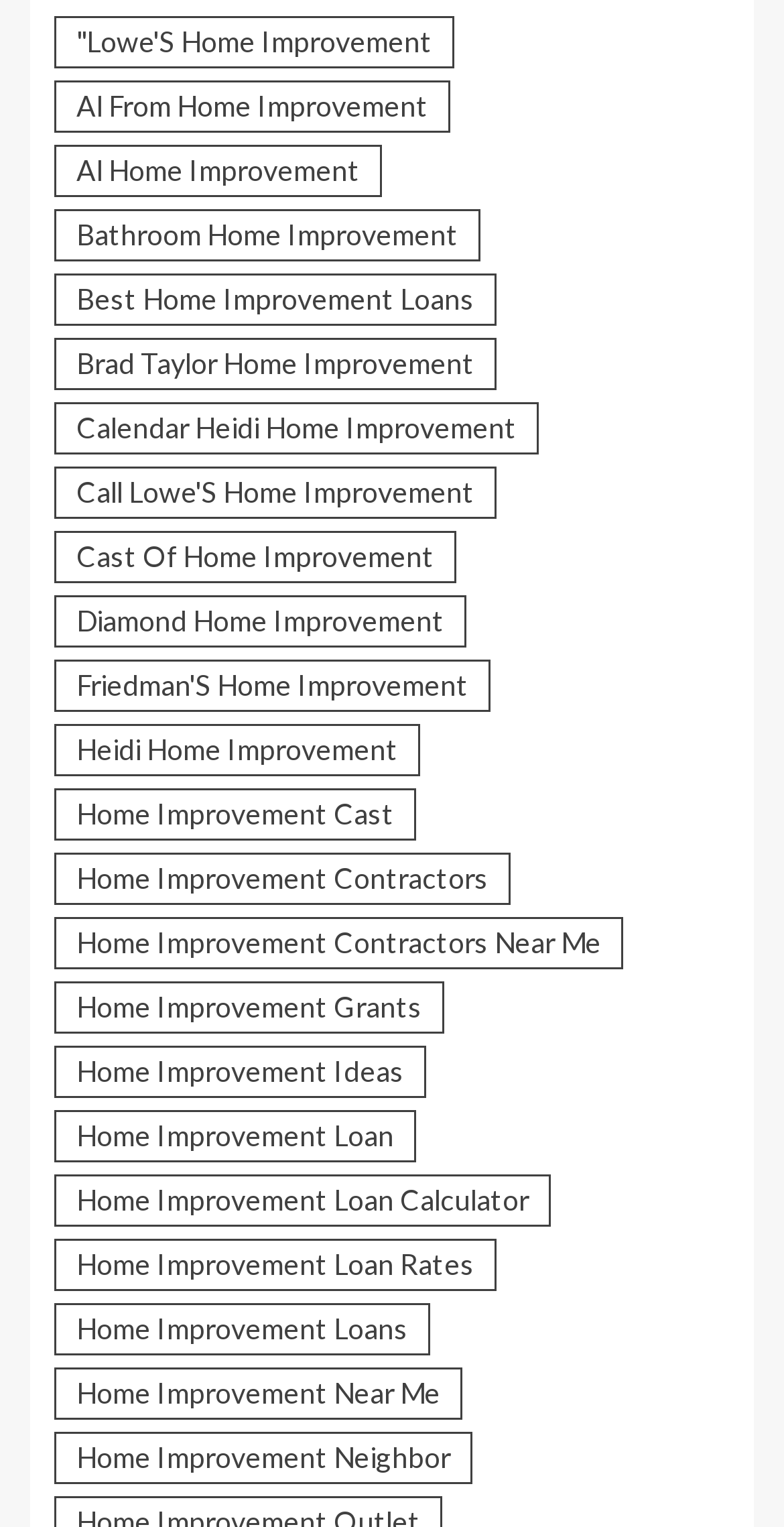How many home improvement topics are listed?
Use the image to answer the question with a single word or phrase.

26